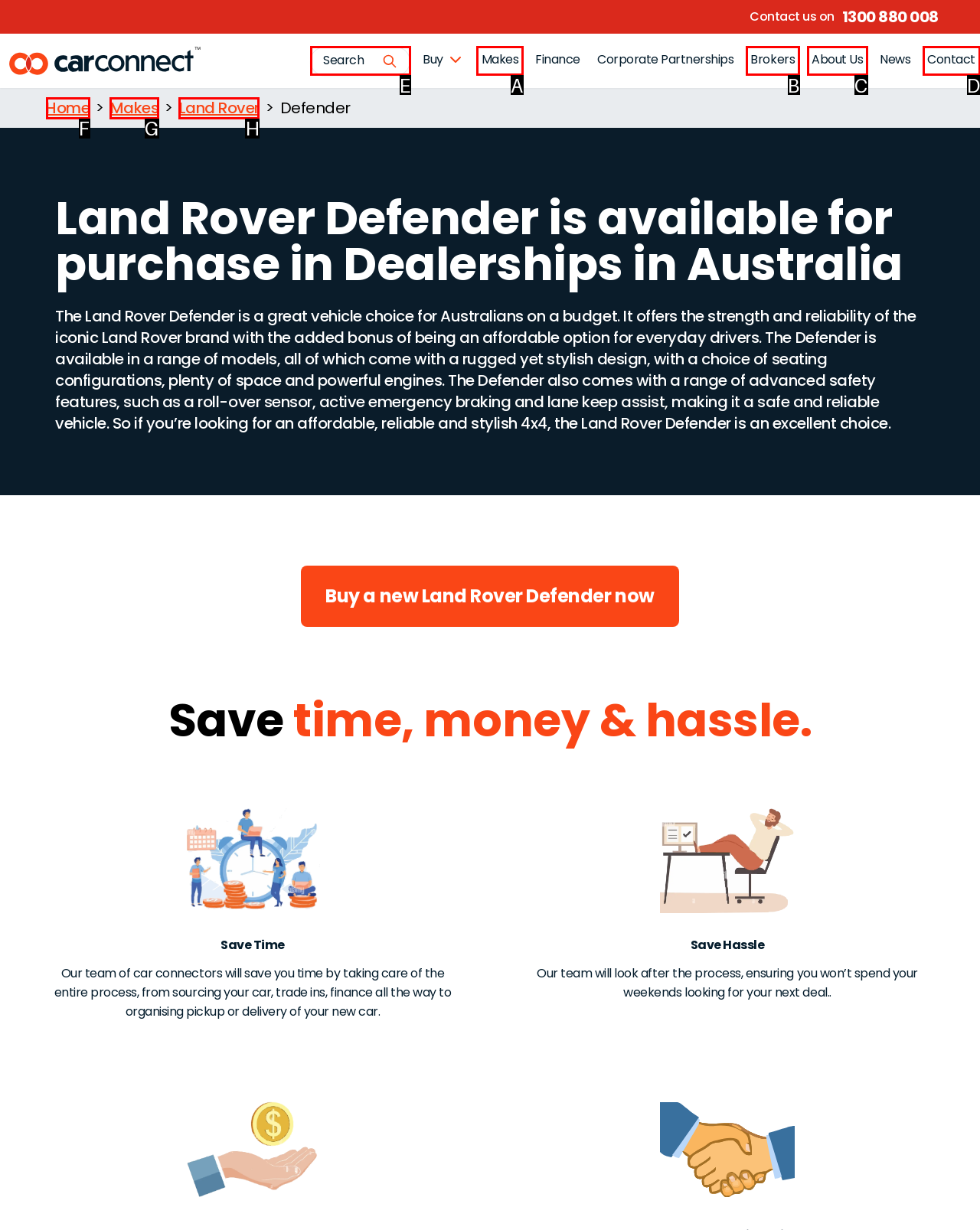Select the option that matches the description: Land Rover. Answer with the letter of the correct option directly.

H